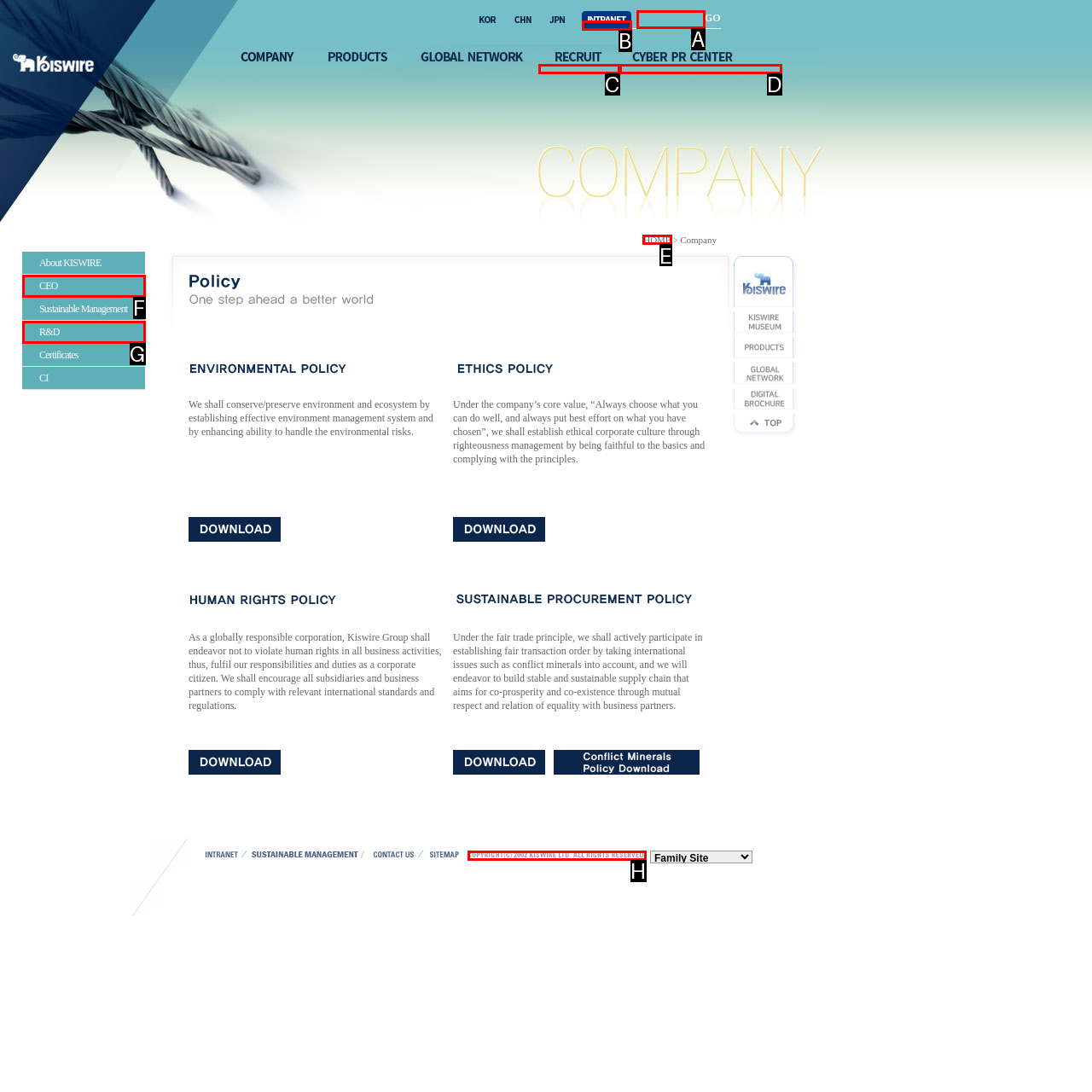Determine which UI element I need to click to achieve the following task: Click the 'HOME' link Provide your answer as the letter of the selected option.

E